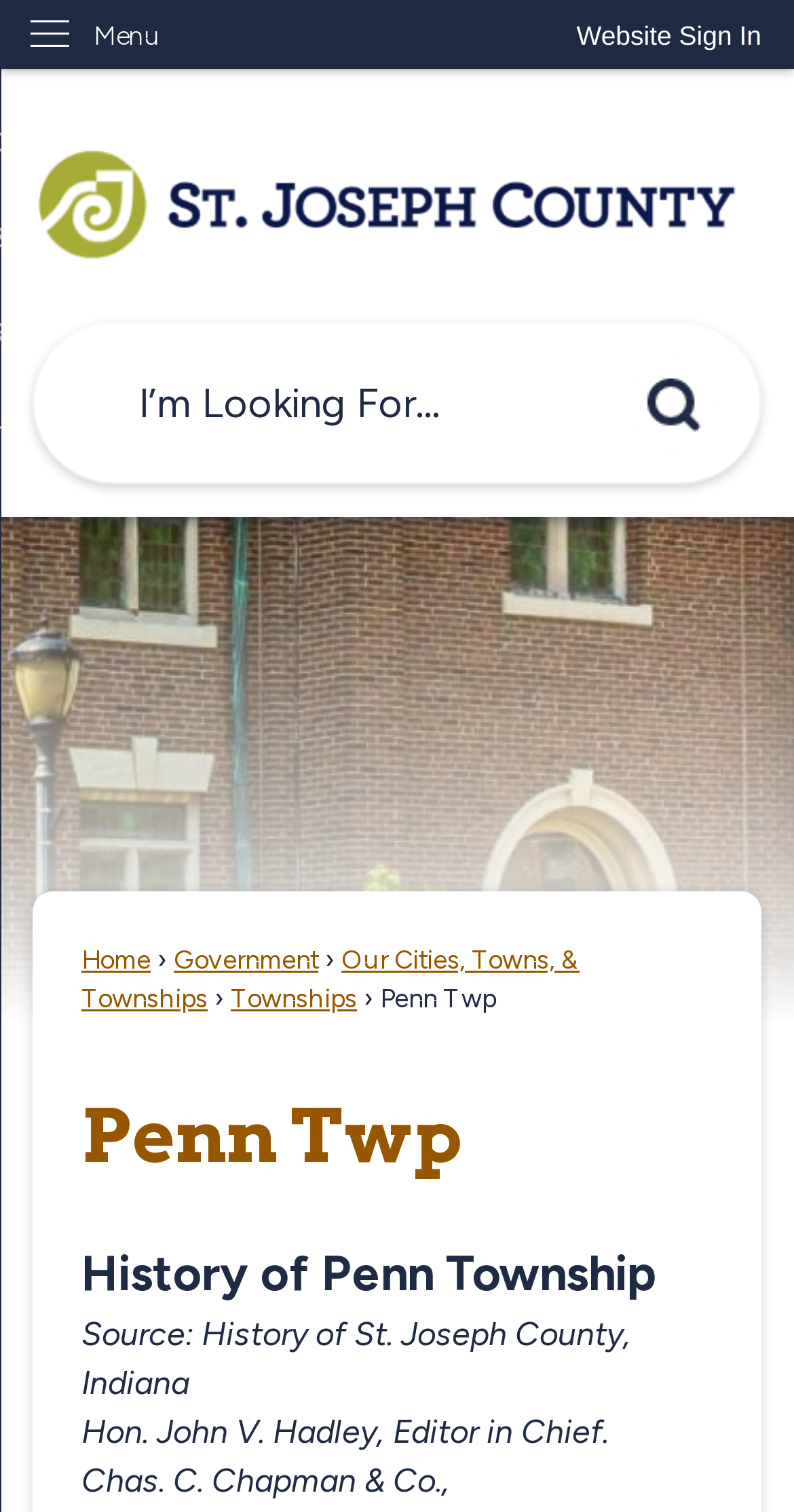Locate the bounding box coordinates of the item that should be clicked to fulfill the instruction: "Learn about the history of Penn Township".

[0.103, 0.819, 0.897, 0.867]